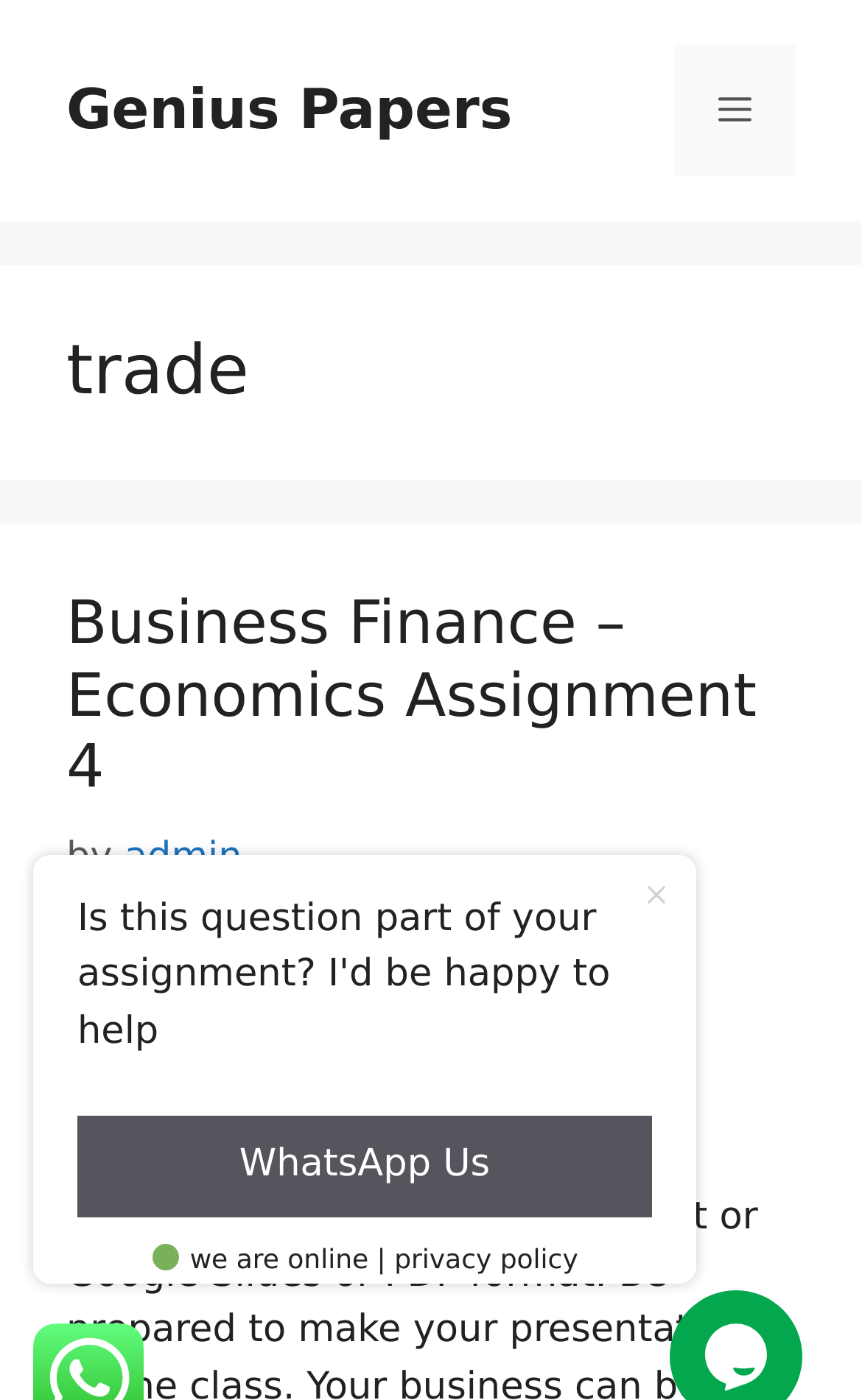What is the status of the website's support team?
Using the image as a reference, answer with just one word or a short phrase.

online